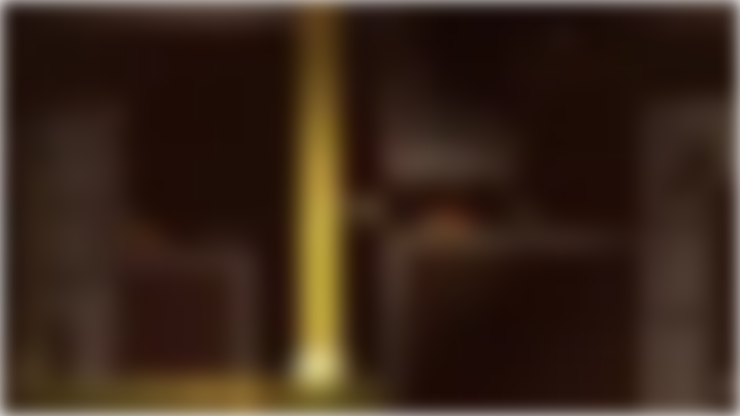What is the tone of the game's environment?
Refer to the image and answer the question using a single word or phrase.

Somber